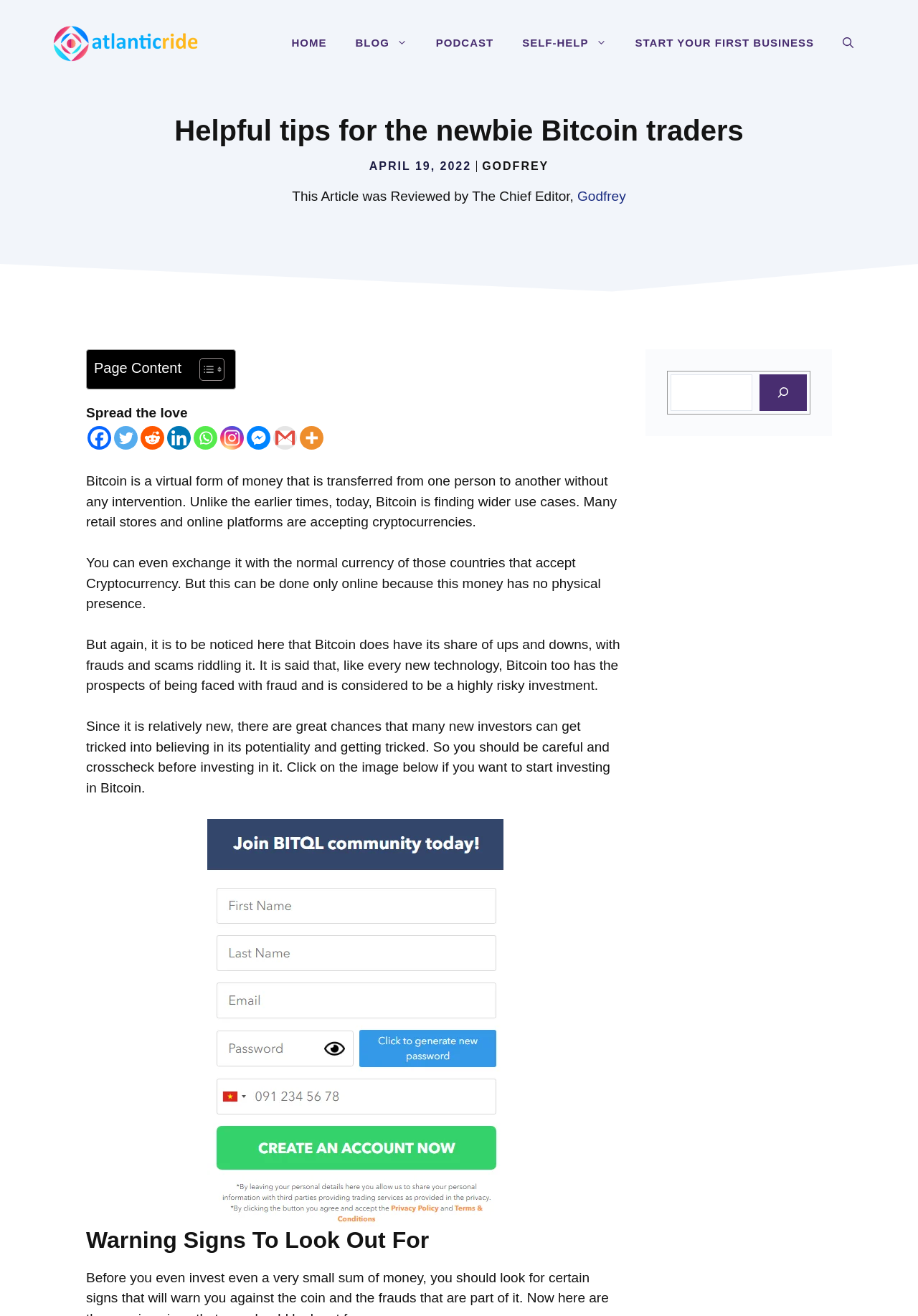Pinpoint the bounding box coordinates of the clickable element to carry out the following instruction: "Open search."

[0.902, 0.016, 0.945, 0.049]